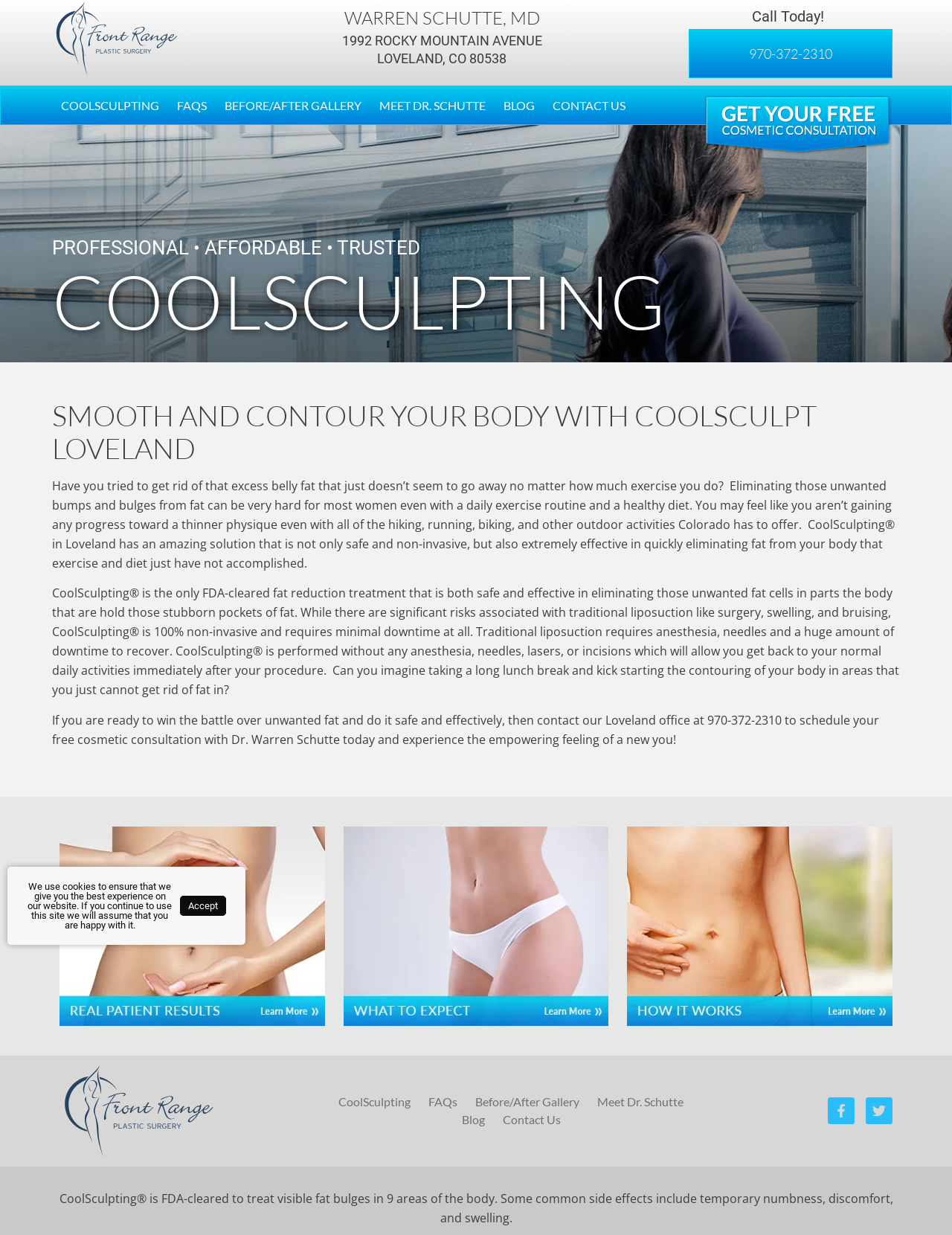Please provide the bounding box coordinates in the format (top-left x, top-left y, bottom-right x, bottom-right y). Remember, all values are floating point numbers between 0 and 1. What is the bounding box coordinate of the region described as: FAQs

[0.177, 0.079, 0.227, 0.091]